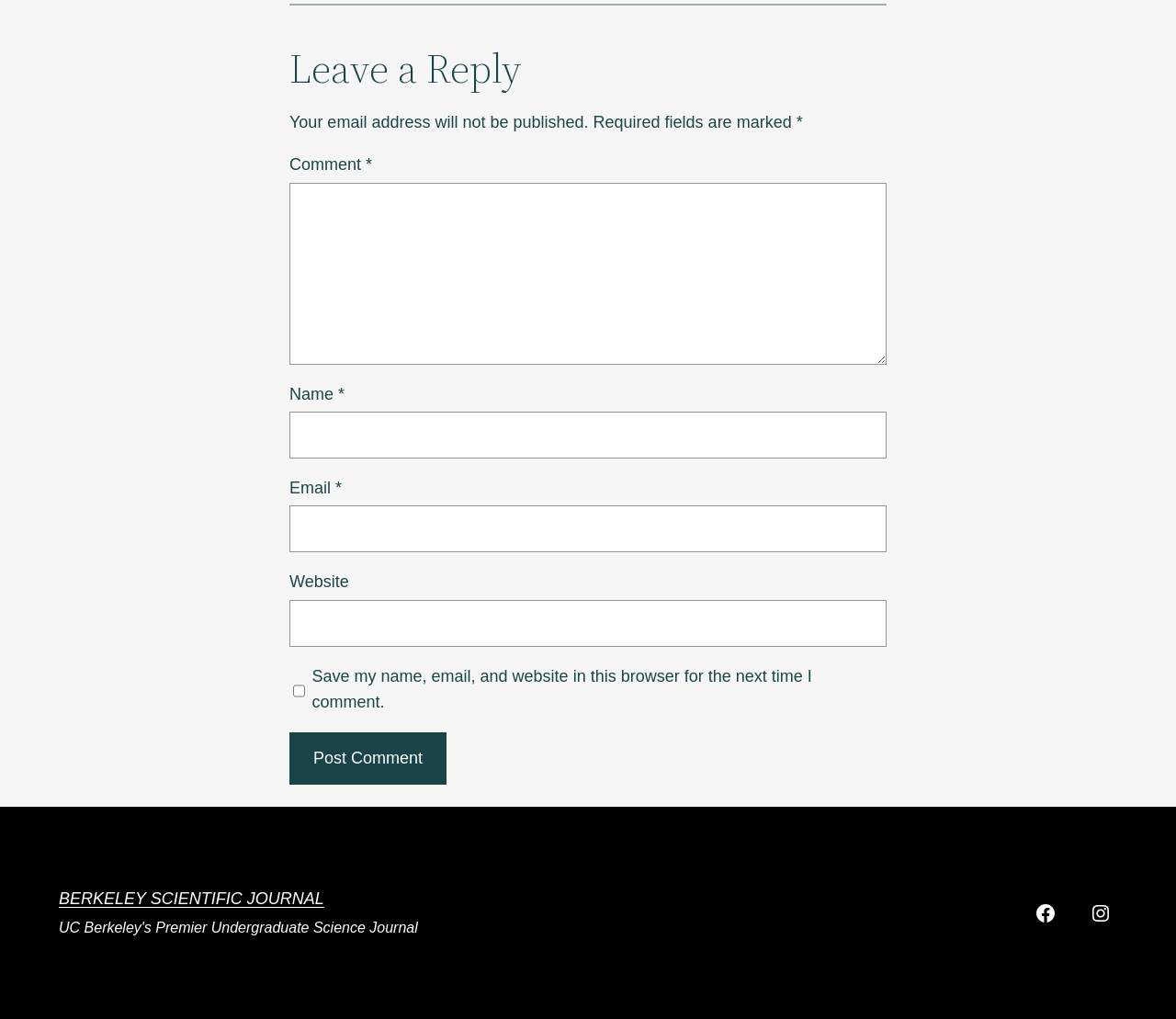How many social media links are present at the bottom of the webpage?
Based on the image, answer the question with a single word or brief phrase.

2